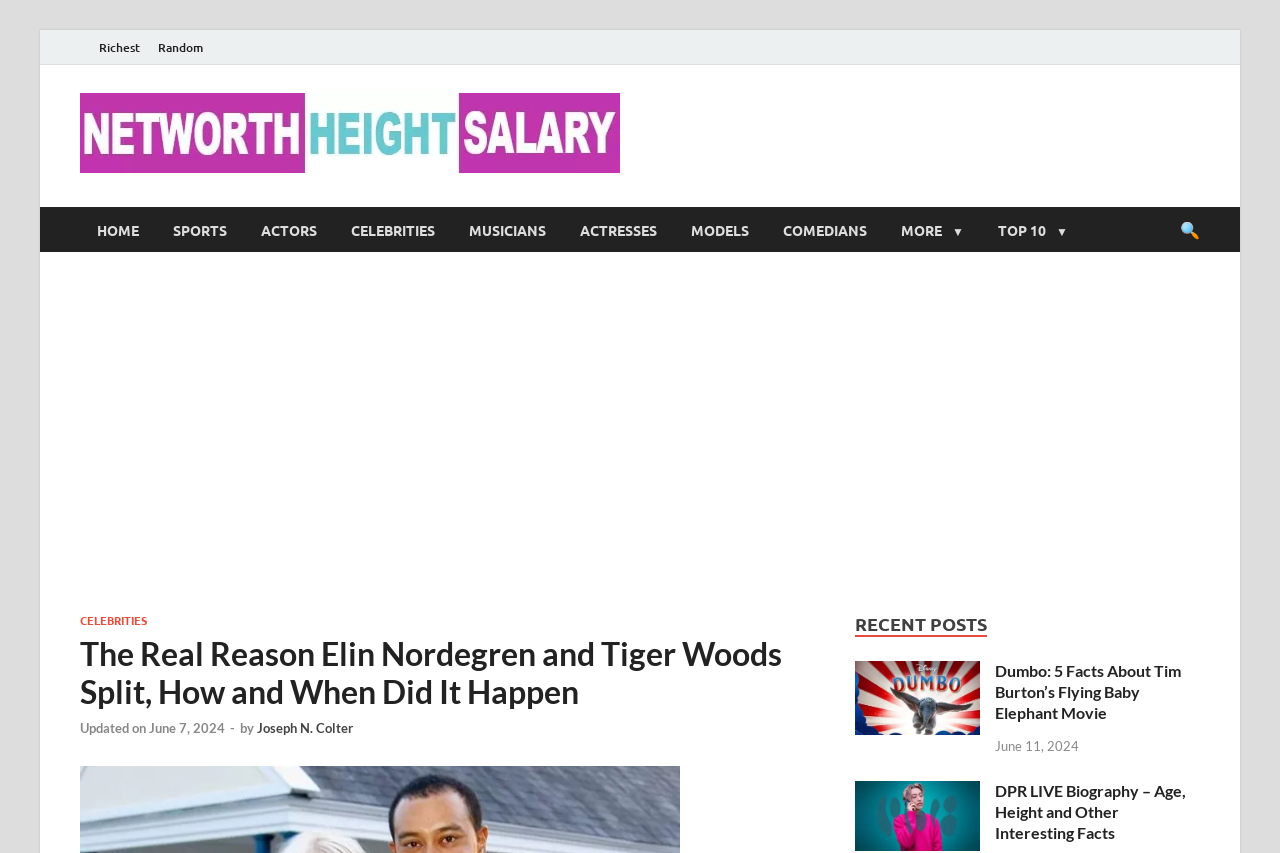What is the date of the article's update?
Based on the visual details in the image, please answer the question thoroughly.

The article's update date is mentioned as 'Updated on June 7, 2024' in the header section of the webpage.